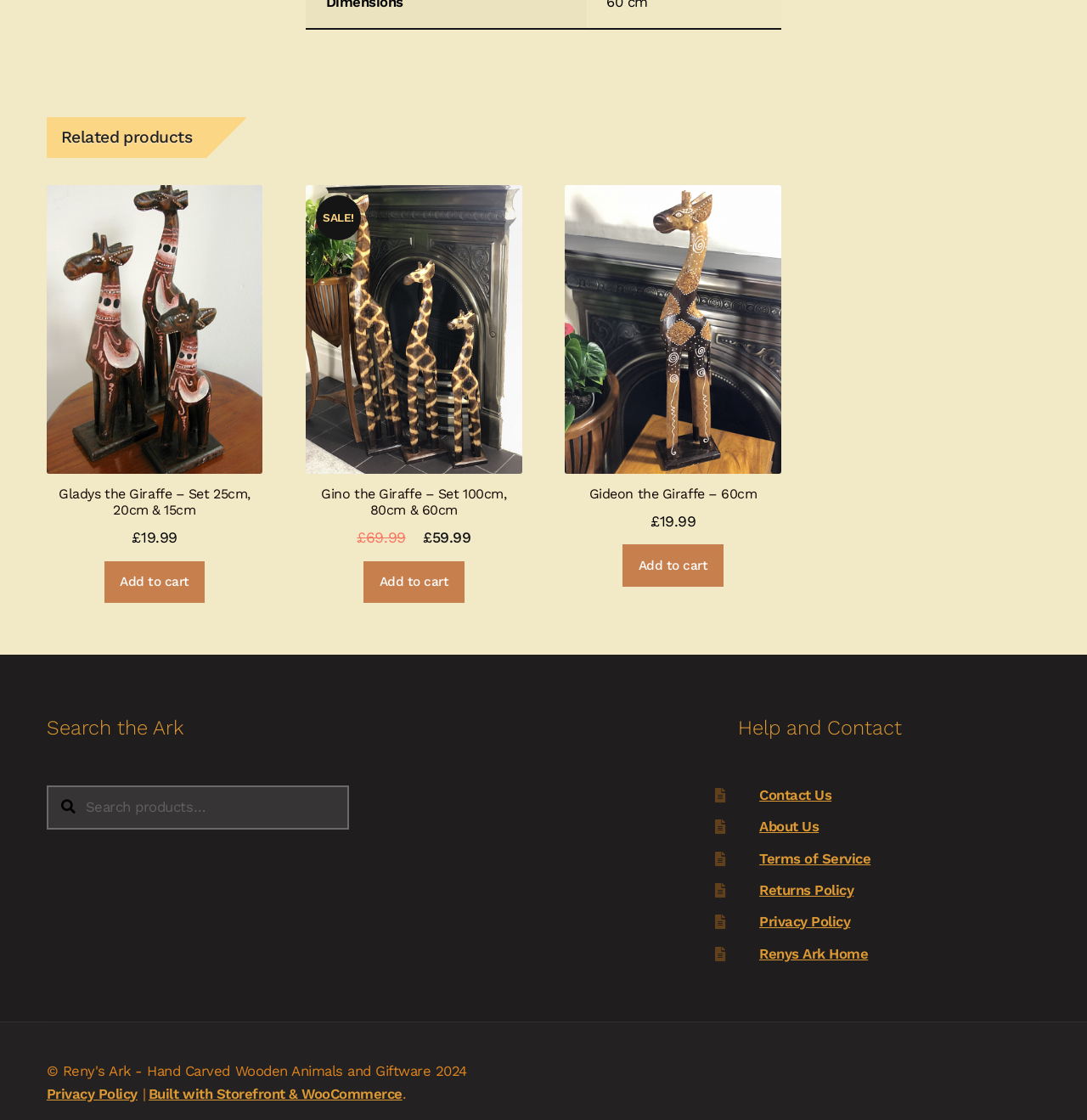Locate the bounding box coordinates of the element that should be clicked to fulfill the instruction: "Check the recent posts".

None